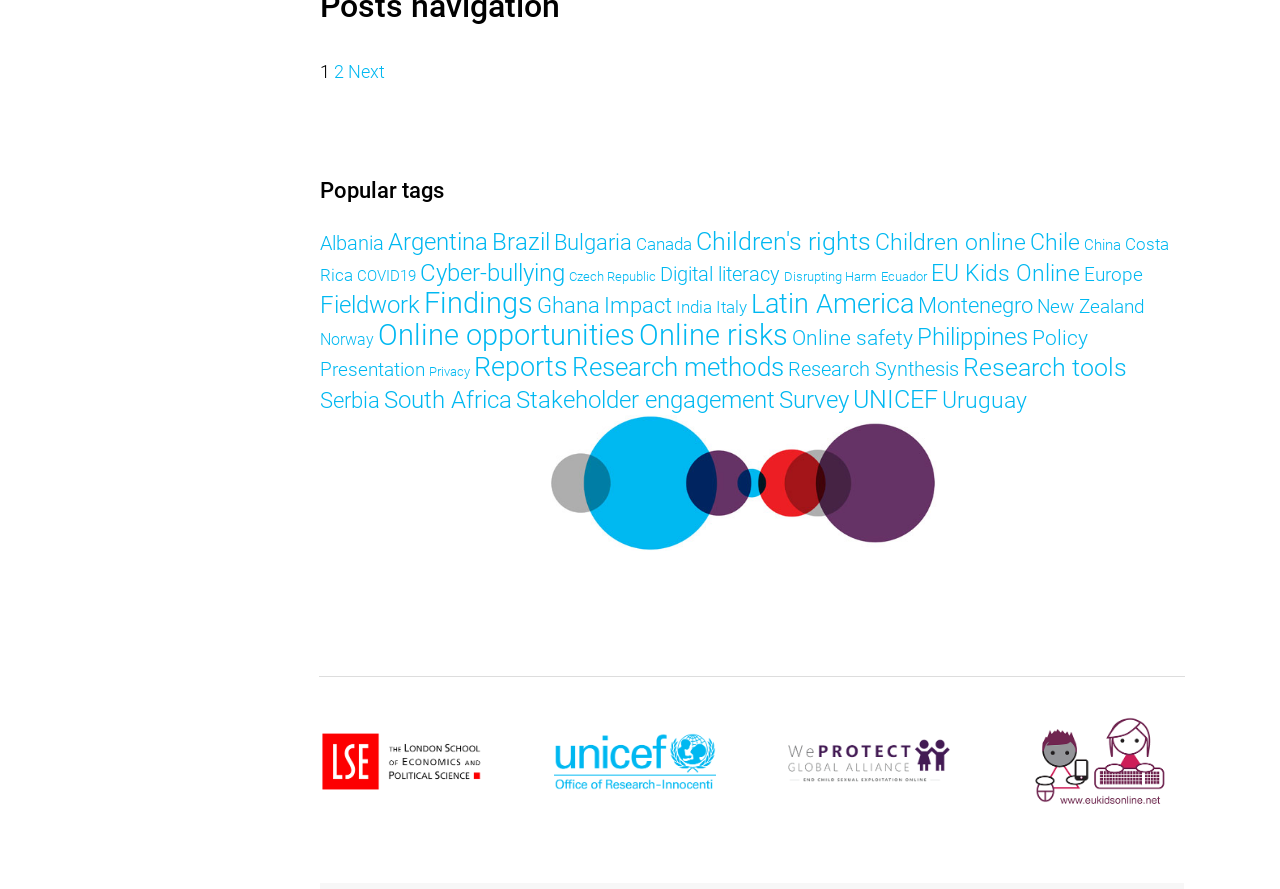Please identify the bounding box coordinates of the clickable area that will fulfill the following instruction: "Go to the 'Next' page". The coordinates should be in the format of four float numbers between 0 and 1, i.e., [left, top, right, bottom].

[0.272, 0.068, 0.301, 0.092]